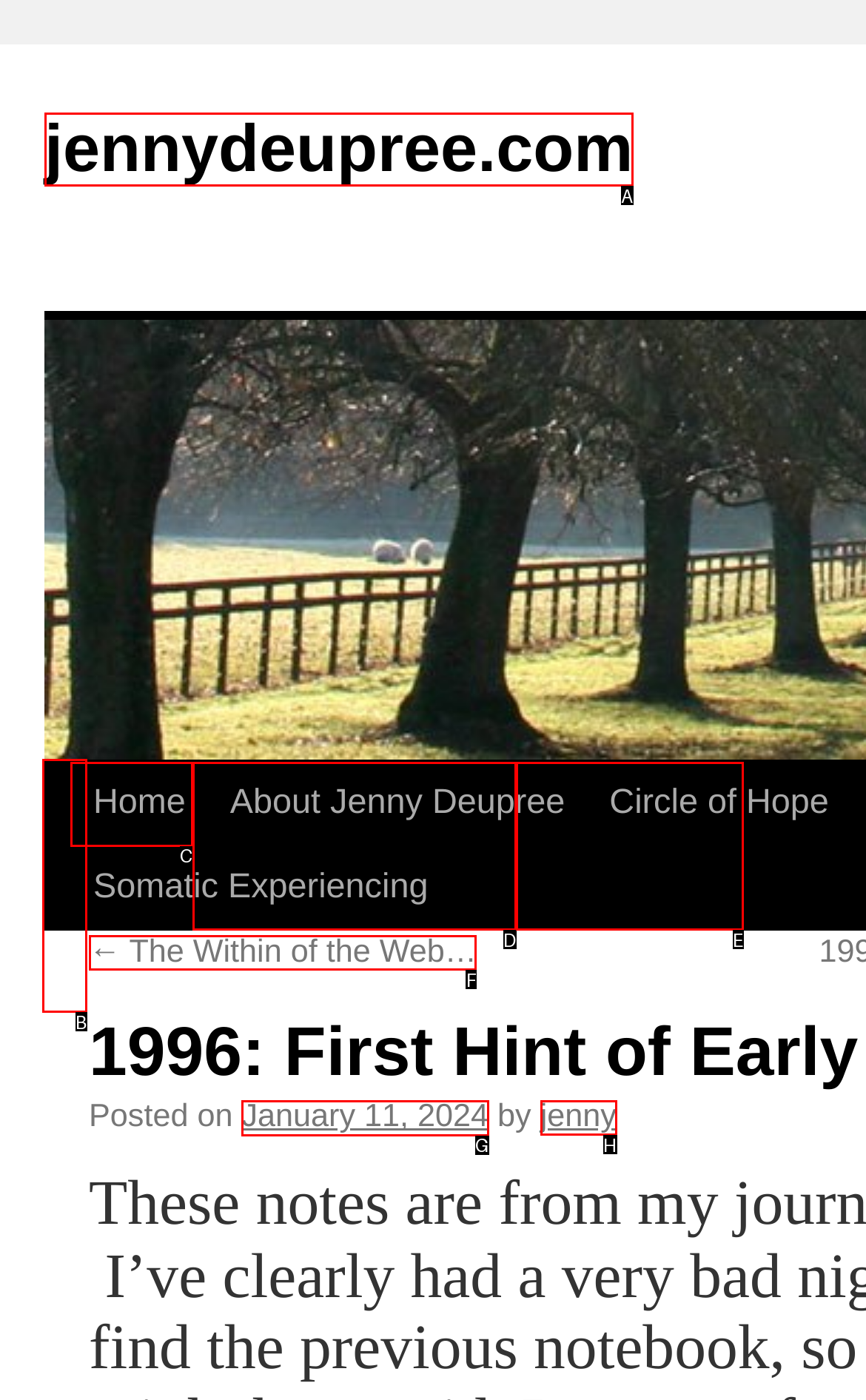Given the instruction: Follow us on Facebook, which HTML element should you click on?
Answer with the letter that corresponds to the correct option from the choices available.

None